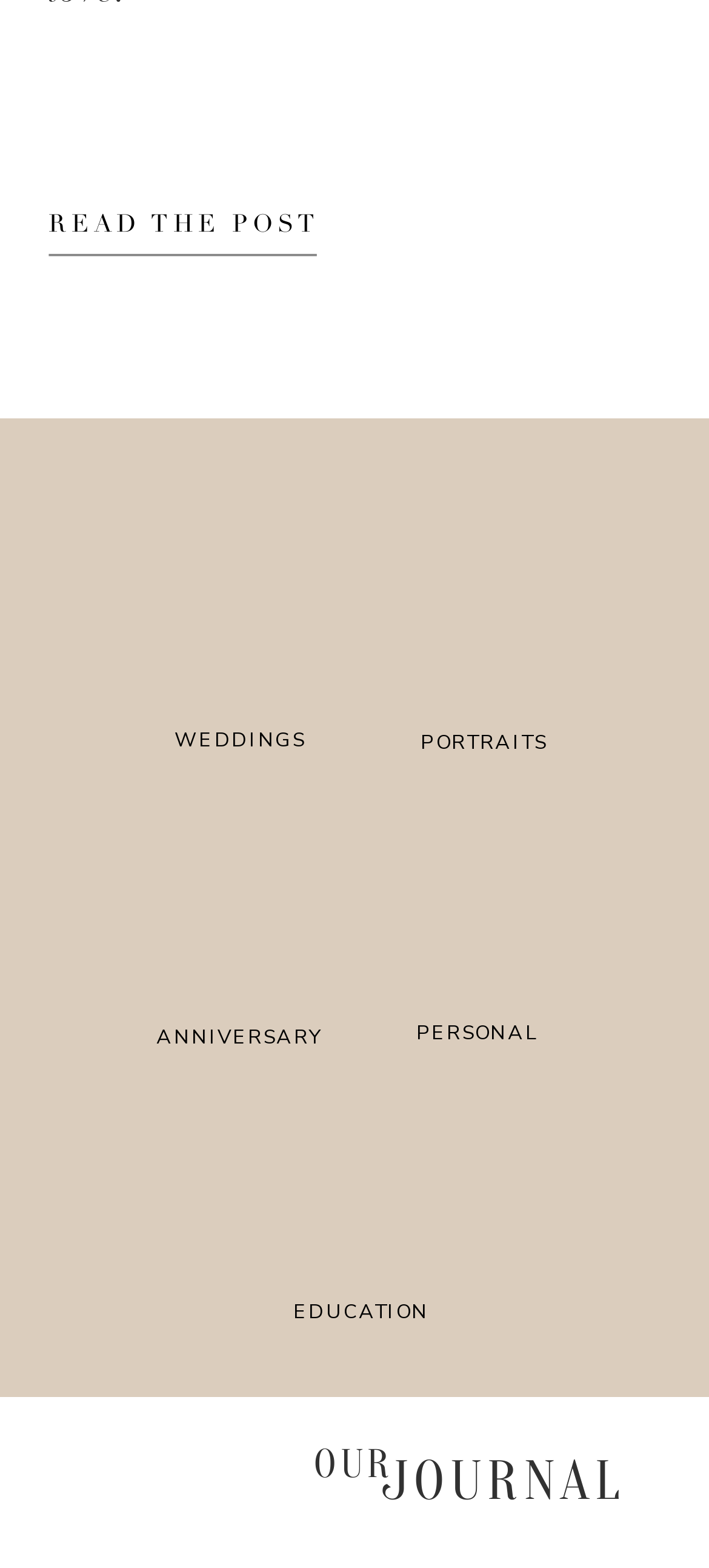Please identify the bounding box coordinates of the element's region that needs to be clicked to fulfill the following instruction: "check anniversary". The bounding box coordinates should consist of four float numbers between 0 and 1, i.e., [left, top, right, bottom].

[0.197, 0.652, 0.478, 0.678]